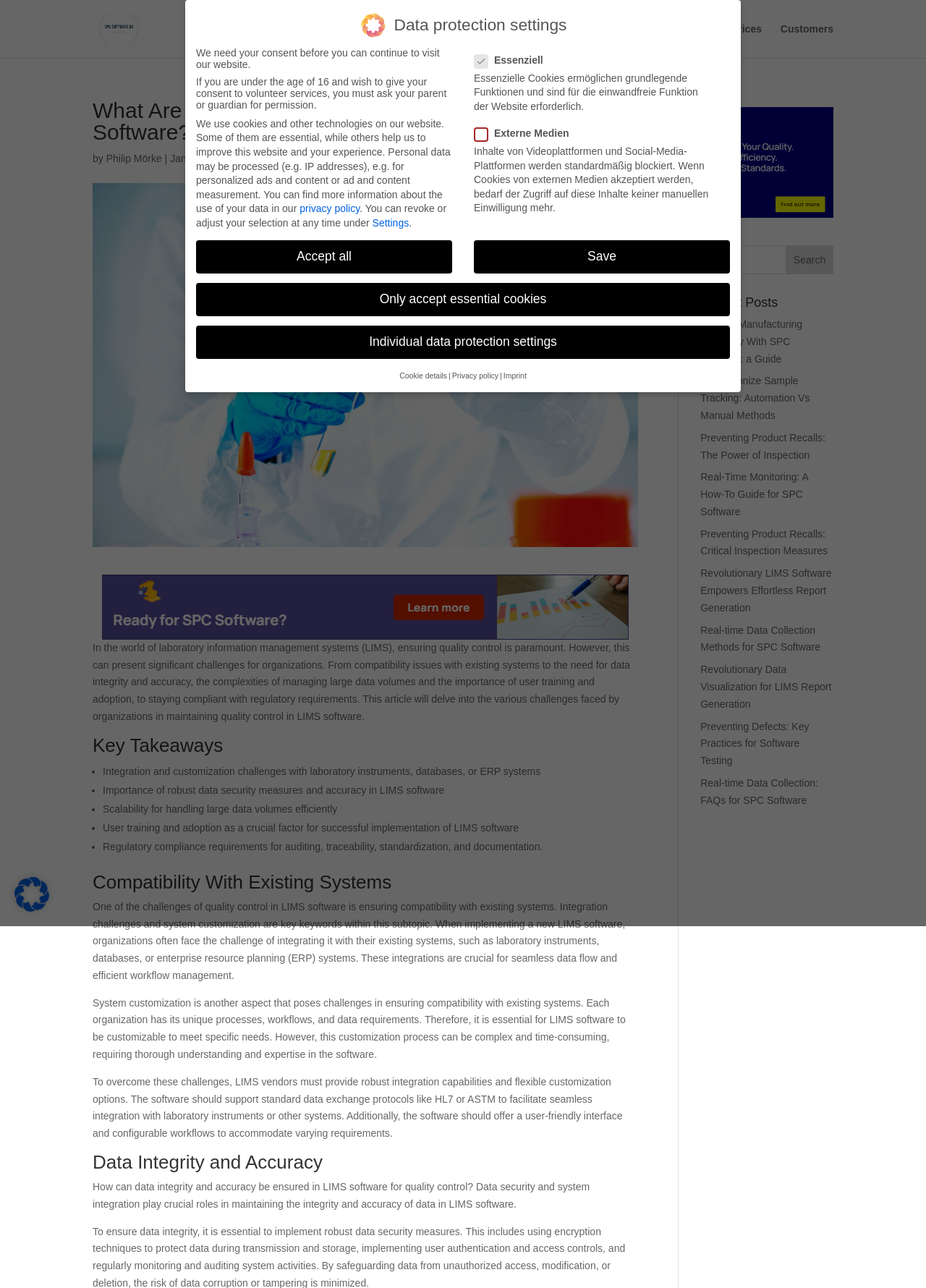What is one of the challenges of implementing LIMS software?
Look at the screenshot and respond with one word or a short phrase.

Integration with existing systems